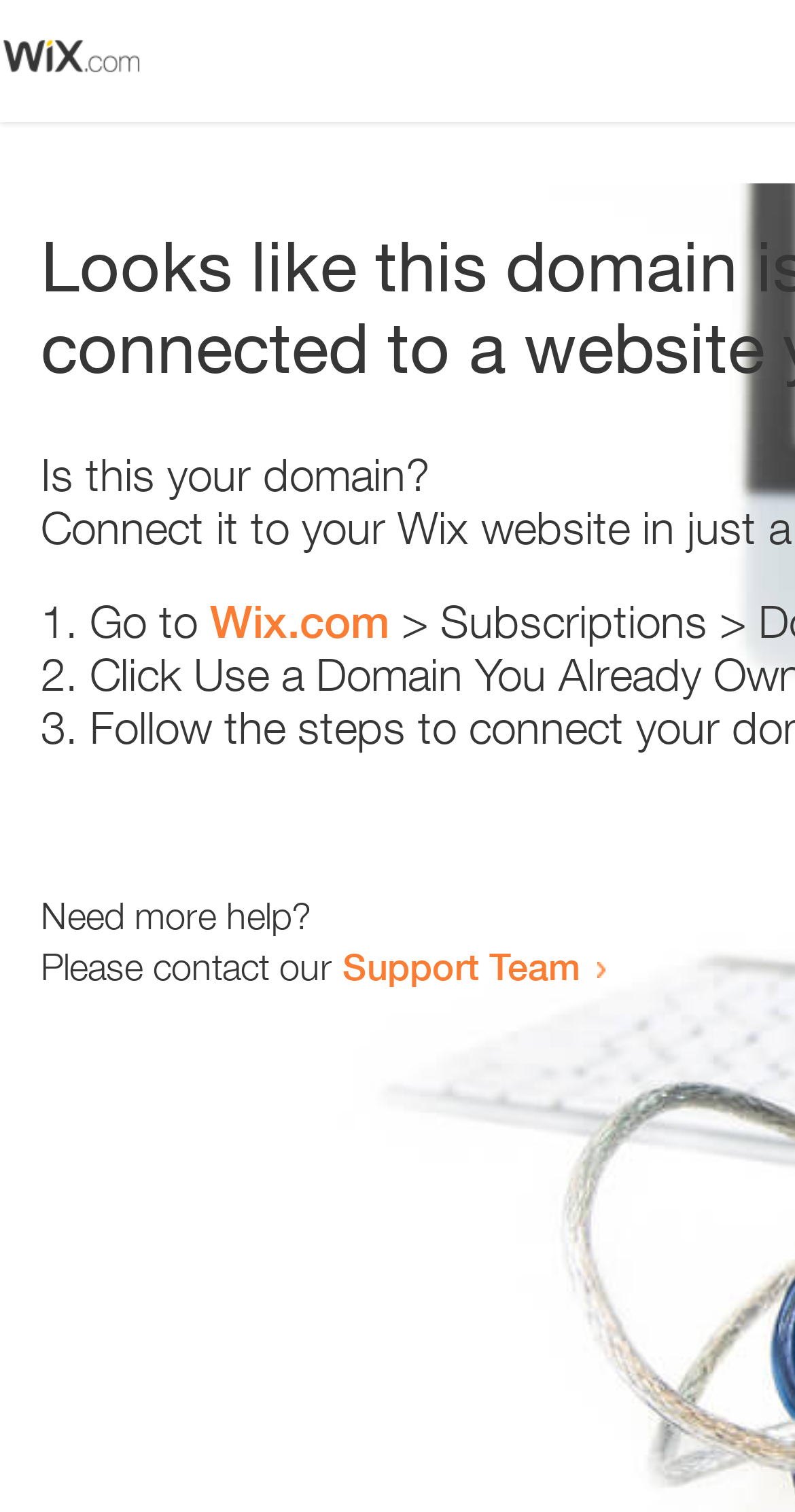Using the description: "Support Team", determine the UI element's bounding box coordinates. Ensure the coordinates are in the format of four float numbers between 0 and 1, i.e., [left, top, right, bottom].

[0.431, 0.624, 0.731, 0.654]